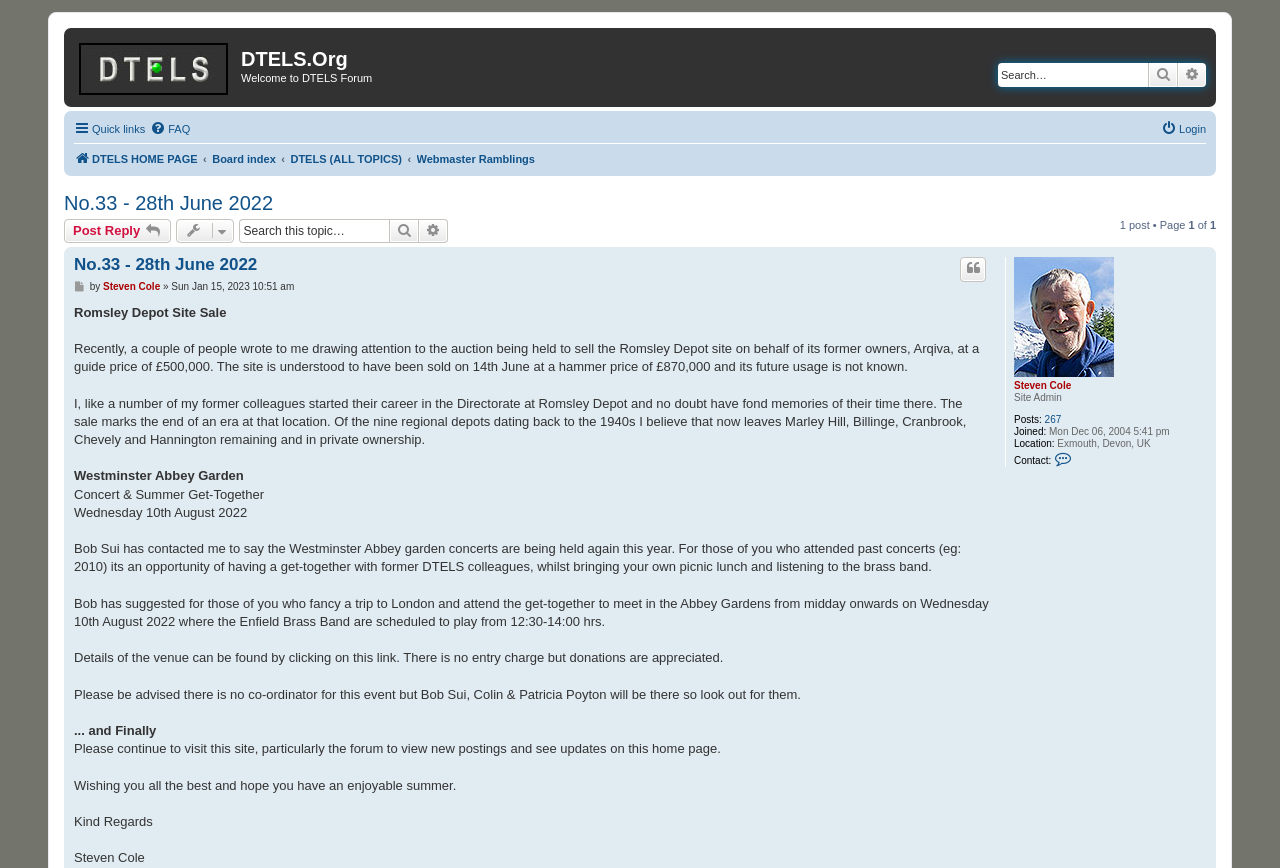How many posts are in this topic? Based on the image, give a response in one word or a short phrase.

1 post